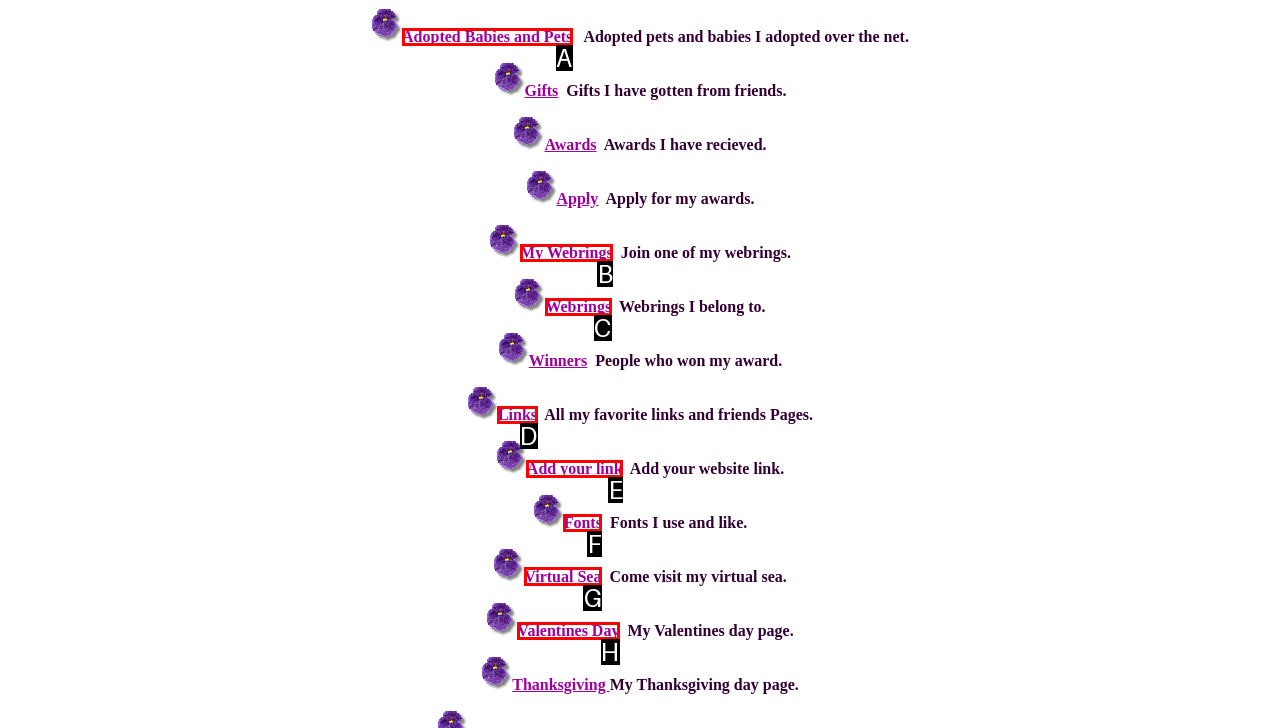What letter corresponds to the UI element to complete this task: Visit my virtual sea
Answer directly with the letter.

G